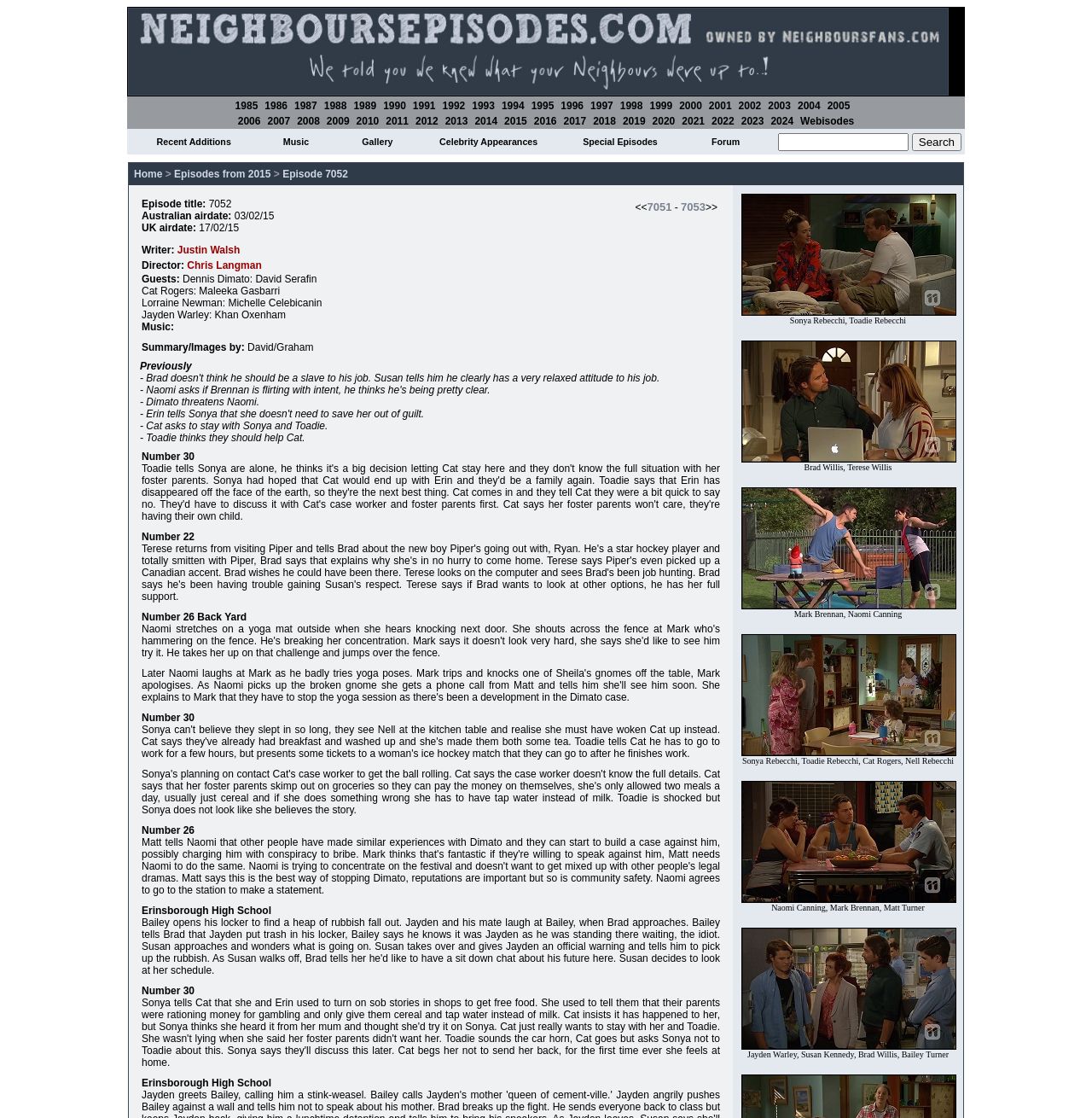What is the category of the TV show Neighbours?
Based on the image, give a concise answer in the form of a single word or short phrase.

Soap opera